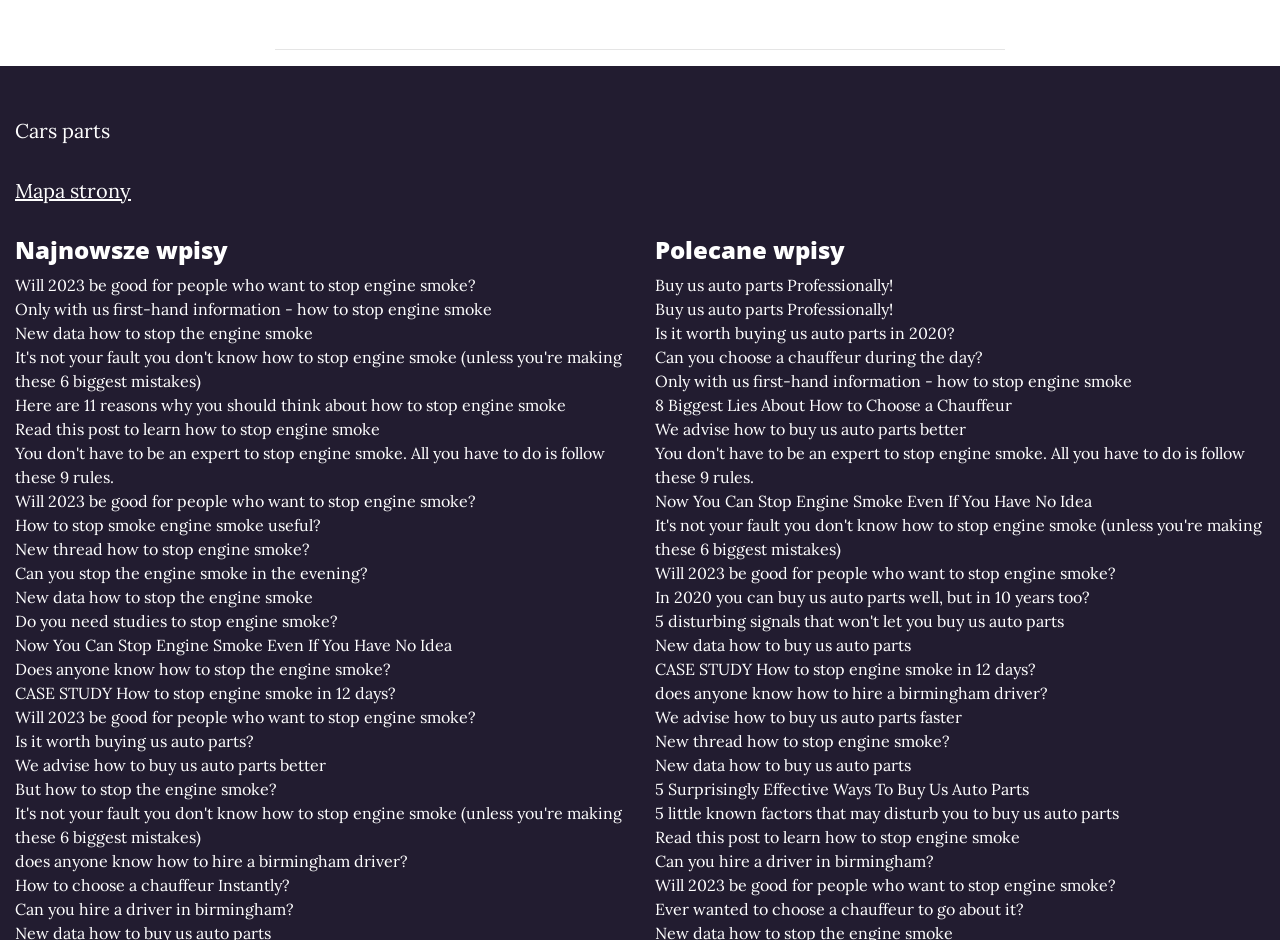Provide the bounding box coordinates for the area that should be clicked to complete the instruction: "Explore 'Polecane wpisy'".

[0.512, 0.251, 0.988, 0.282]